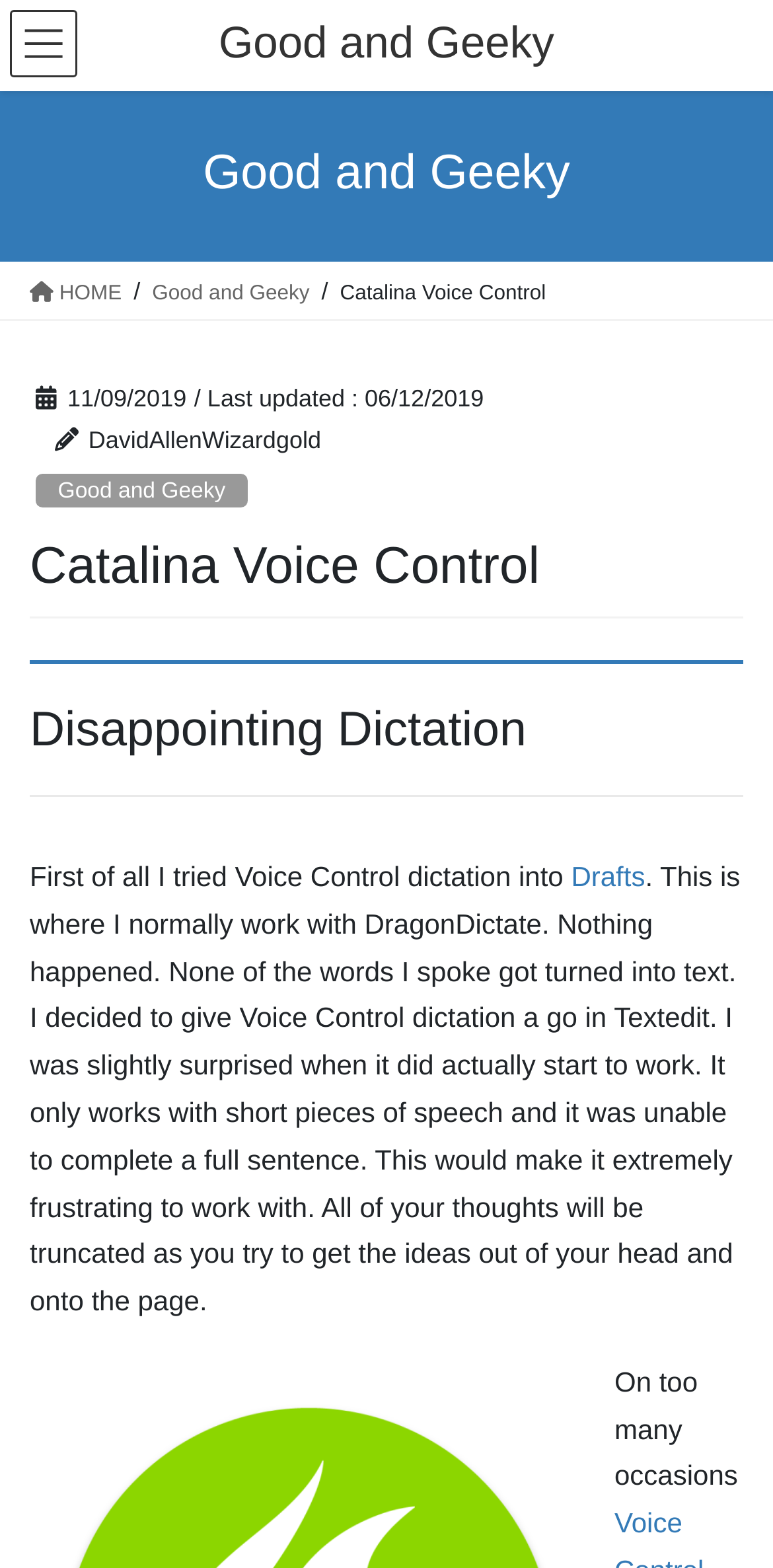Identify and provide the bounding box coordinates of the UI element described: "Good and Geeky". The coordinates should be formatted as [left, top, right, bottom], with each number being a float between 0 and 1.

[0.283, 0.011, 0.717, 0.043]